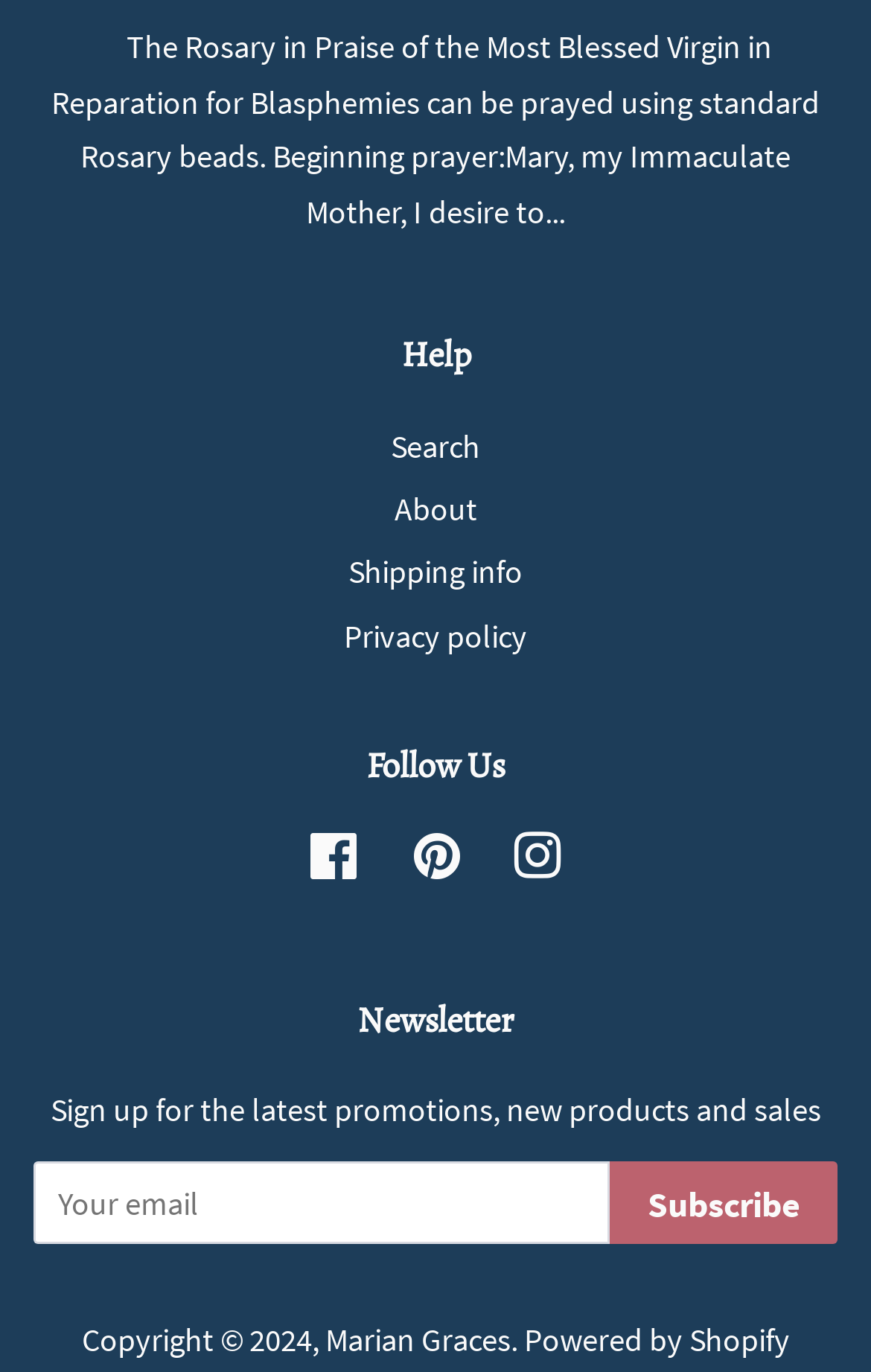Please identify the bounding box coordinates of the element I should click to complete this instruction: 'Go to Environmental Test Chamber'. The coordinates should be given as four float numbers between 0 and 1, like this: [left, top, right, bottom].

None